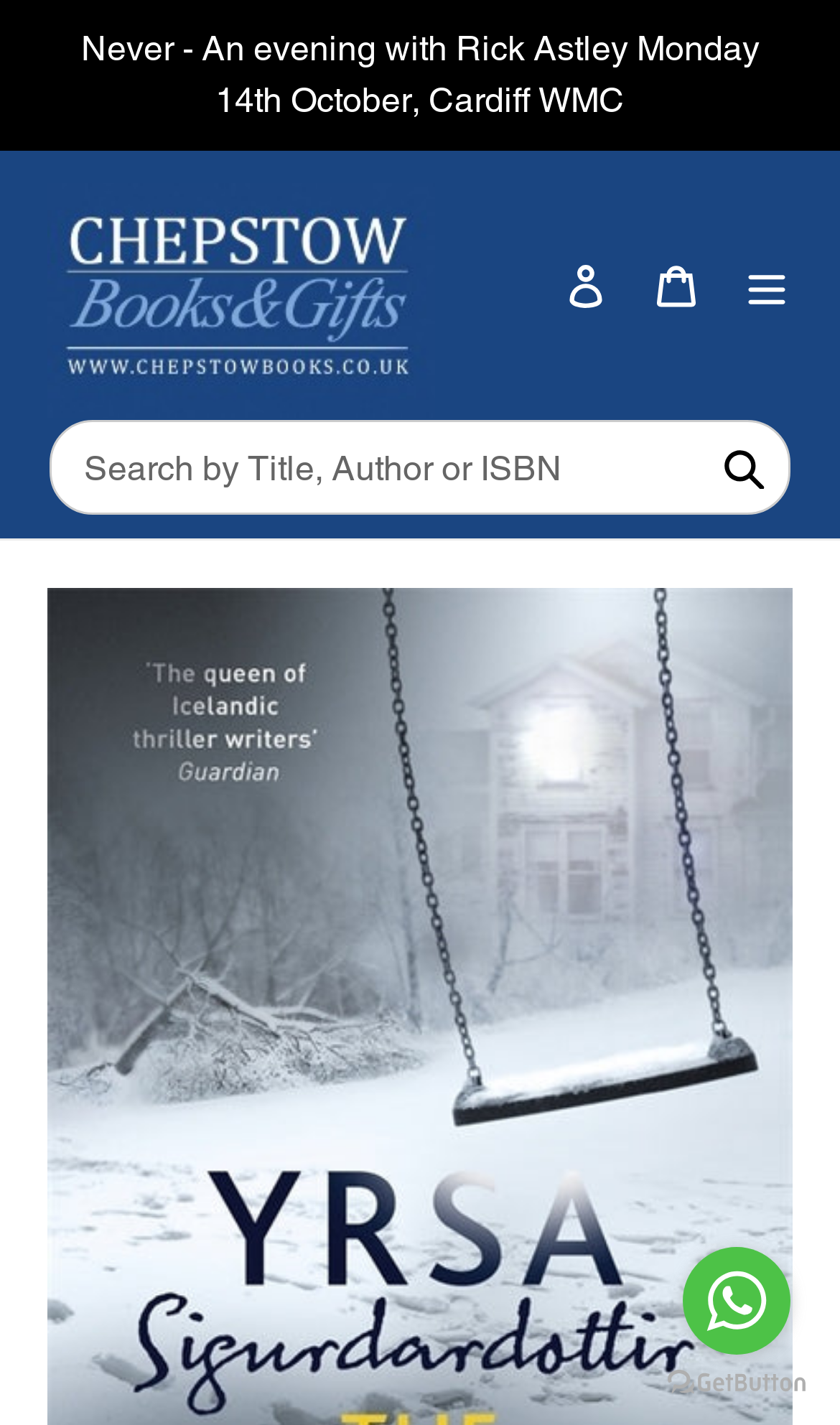What is the purpose of the button at the top right corner?
Using the information presented in the image, please offer a detailed response to the question.

I examined the button element at the top right corner of the webpage and found that it is labeled as 'Menu', indicating that it is used to expand or collapse a menu.